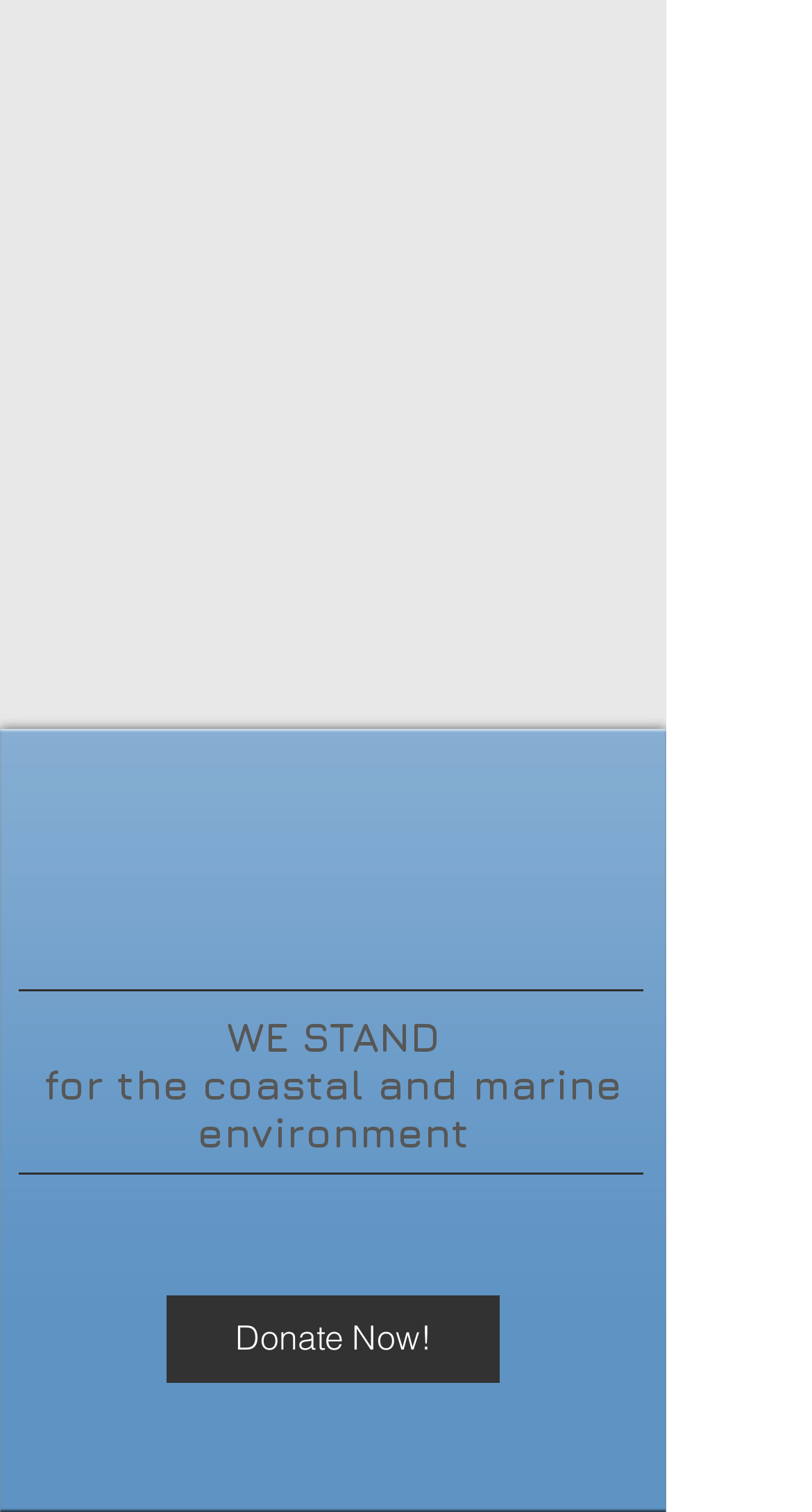Given the following UI element description: "Donate Now!", find the bounding box coordinates in the webpage screenshot.

[0.205, 0.857, 0.615, 0.915]